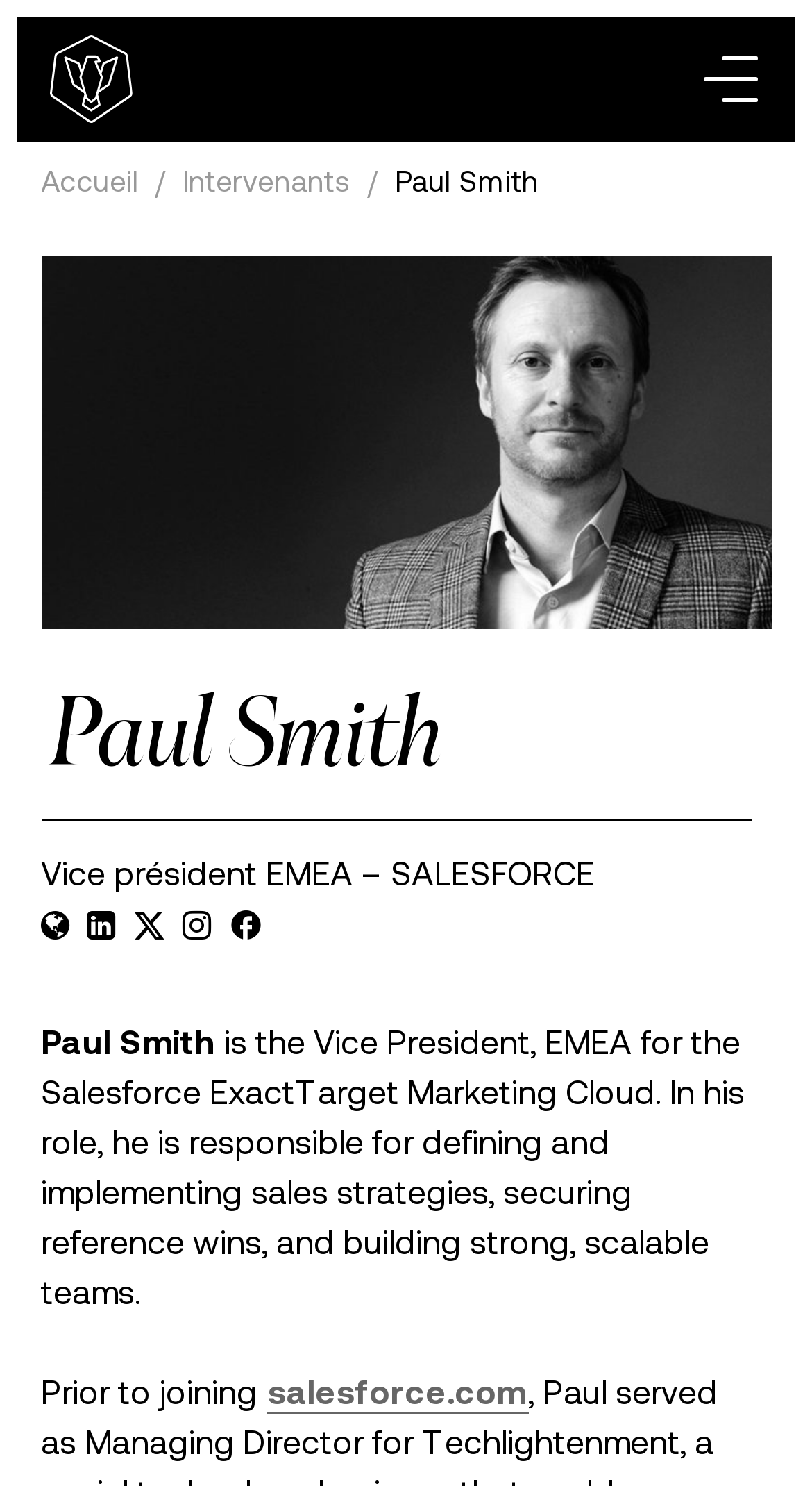Explain the webpage in detail, including its primary components.

The webpage is about Paul Smith, the Vice President, EMEA for the Salesforce ExactTarget Marketing Cloud. At the top left corner, there is a link with an image of a Napoleon's eagle icon, and a button labeled "Menu" at the top right corner. Below the button, there are several links, including "Accueil", "Intervenants", and the name "Paul Smith" in a static text element.

Below these links, there is a large image of Paul Smith, taking up most of the width of the page. Above the image, there is a heading element with the name "Paul Smith" again. Below the image, there is a static text element with Paul Smith's title, "Vice président EMEA – SALESFORCE".

To the right of the title, there are five social media links, each with an icon, allowing users to access Paul Smith's profiles on various platforms, including internet, LinkedIn, X, Instagram, and Facebook.

Below the social media links, there is a paragraph of text describing Paul Smith's role and responsibilities, including defining and implementing sales strategies, securing reference wins, and building strong, scalable teams. The text continues below, mentioning Paul Smith's prior experience, with a link to the Salesforce website.